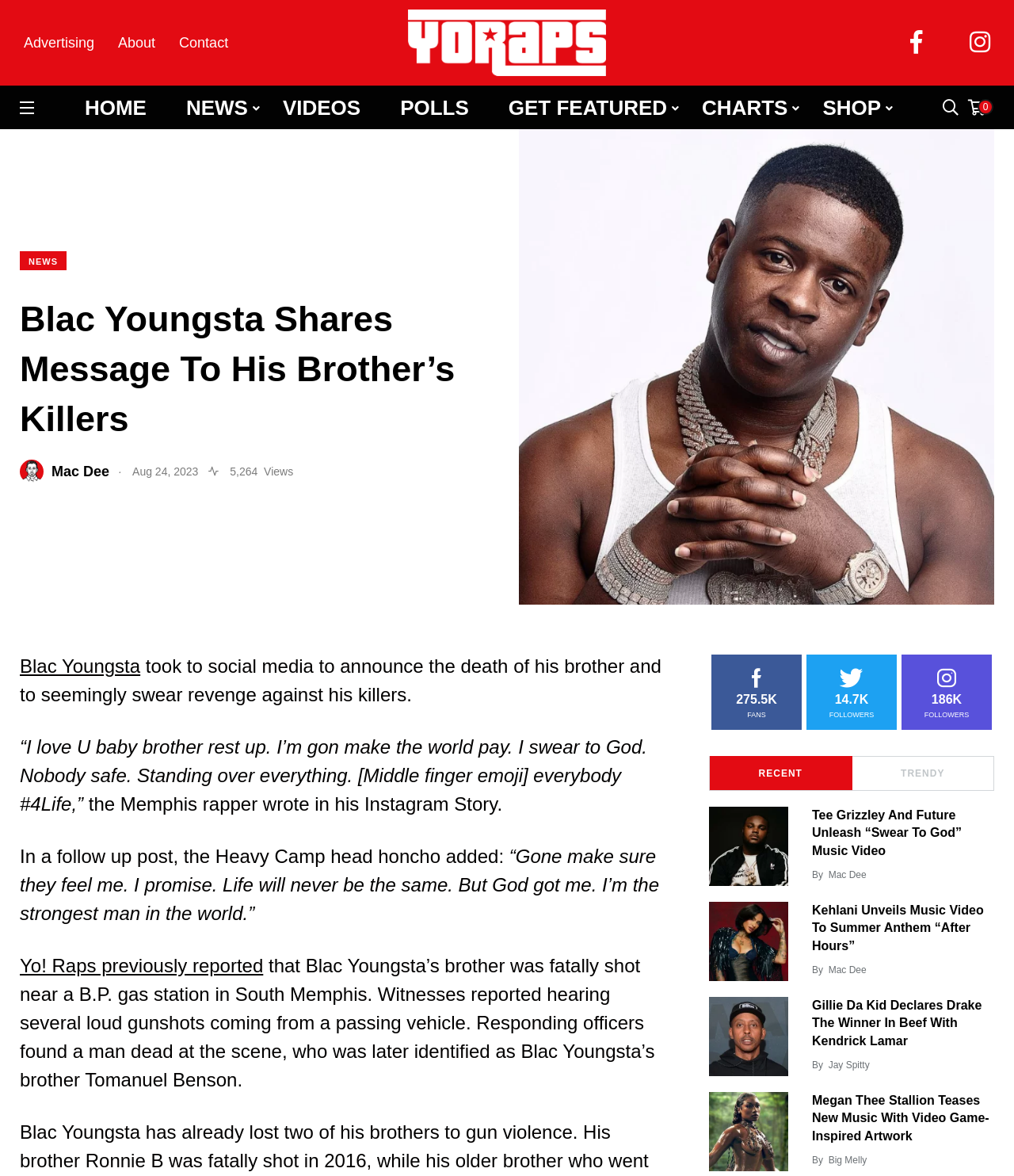Extract the bounding box coordinates for the HTML element that matches this description: "14.7K Followers 14.7K Followers". The coordinates should be four float numbers between 0 and 1, i.e., [left, top, right, bottom].

[0.795, 0.557, 0.884, 0.621]